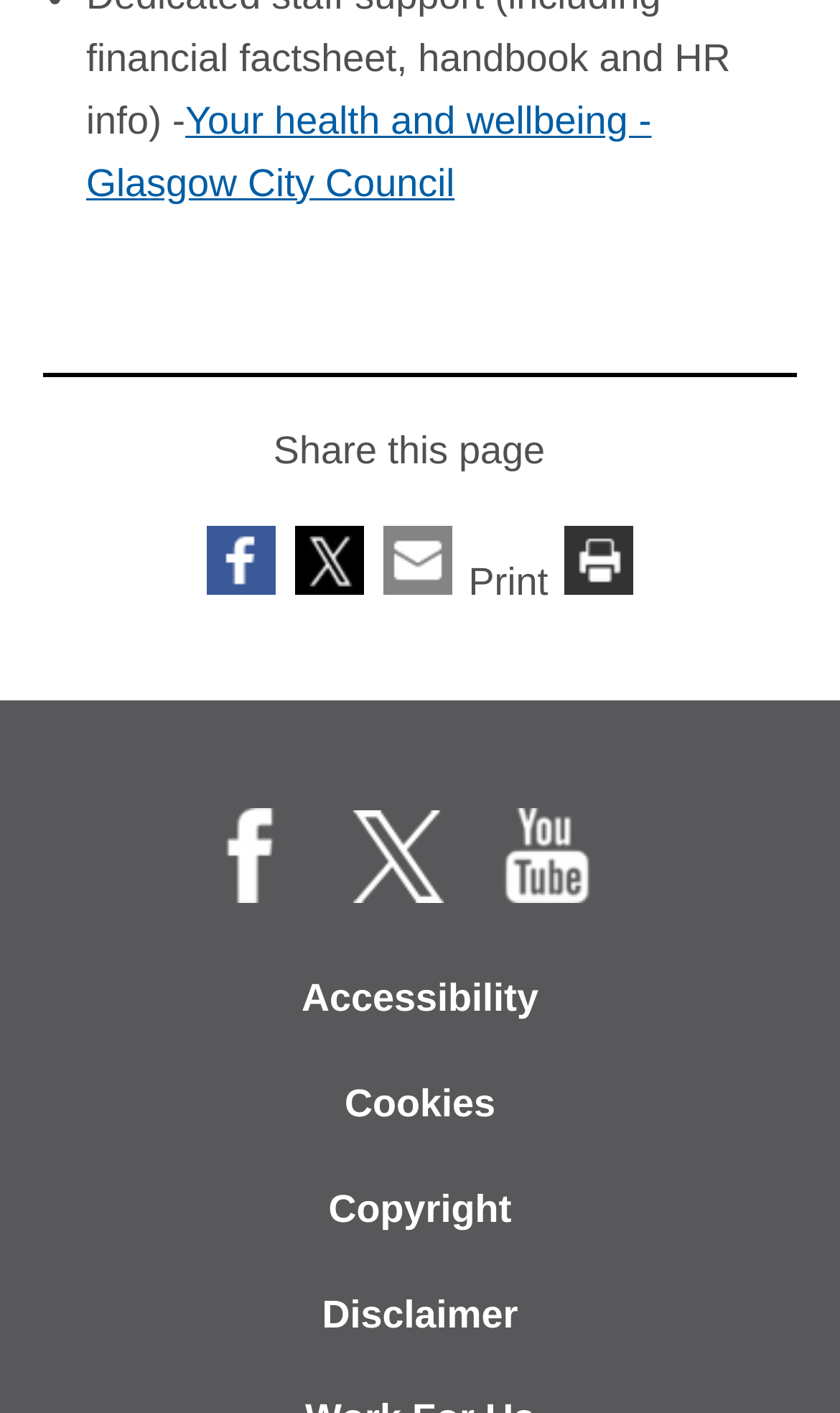Please provide a comprehensive response to the question below by analyzing the image: 
What is the last link in the footer section?

The last link in the footer section is 'Disclaimer', which has a bounding box coordinate of [0.087, 0.893, 0.913, 0.968] and is likely used to provide information about the website's disclaimer.